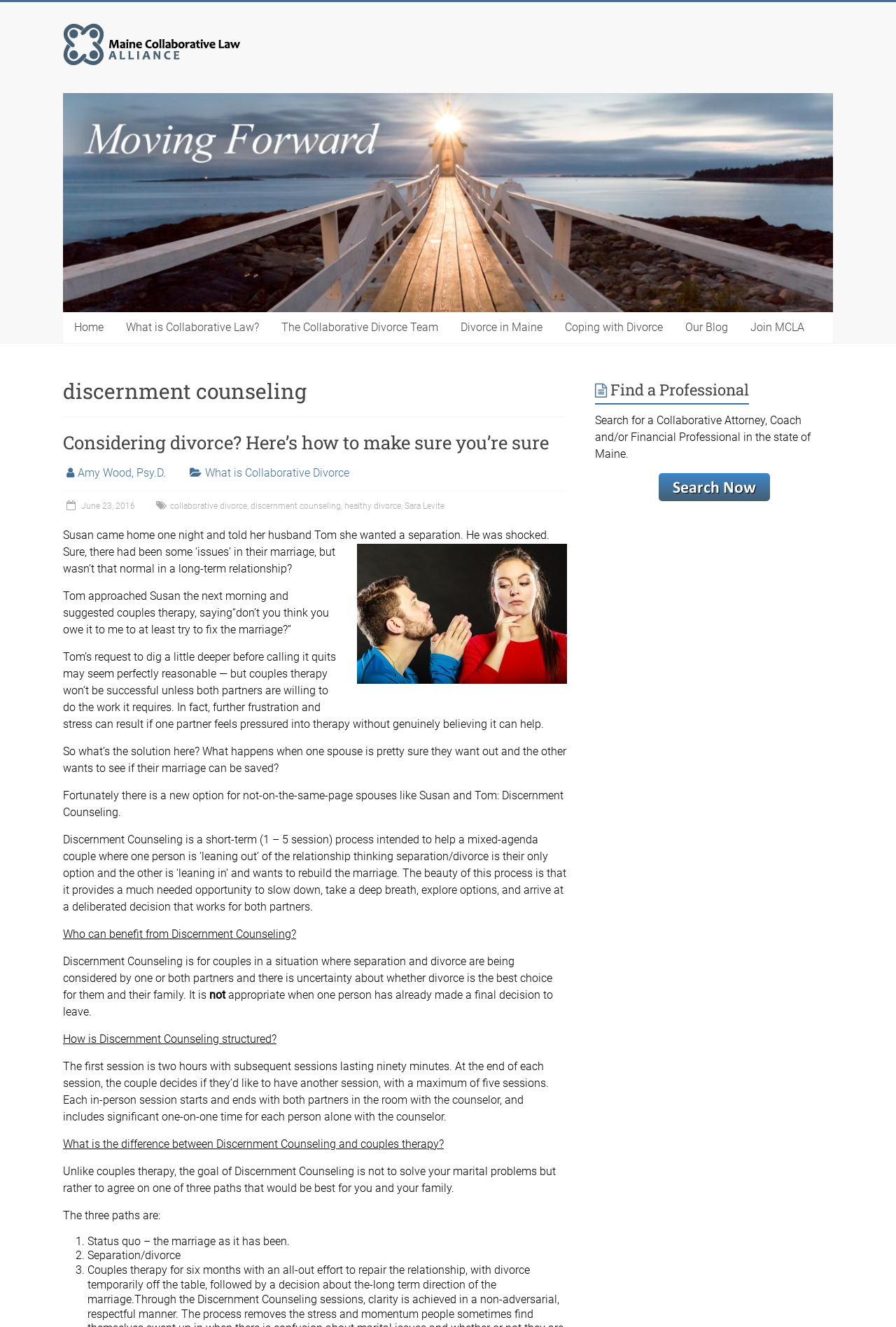Locate the bounding box coordinates of the element you need to click to accomplish the task described by this instruction: "Click the 'What is Collaborative Law?' link".

[0.128, 0.235, 0.302, 0.258]